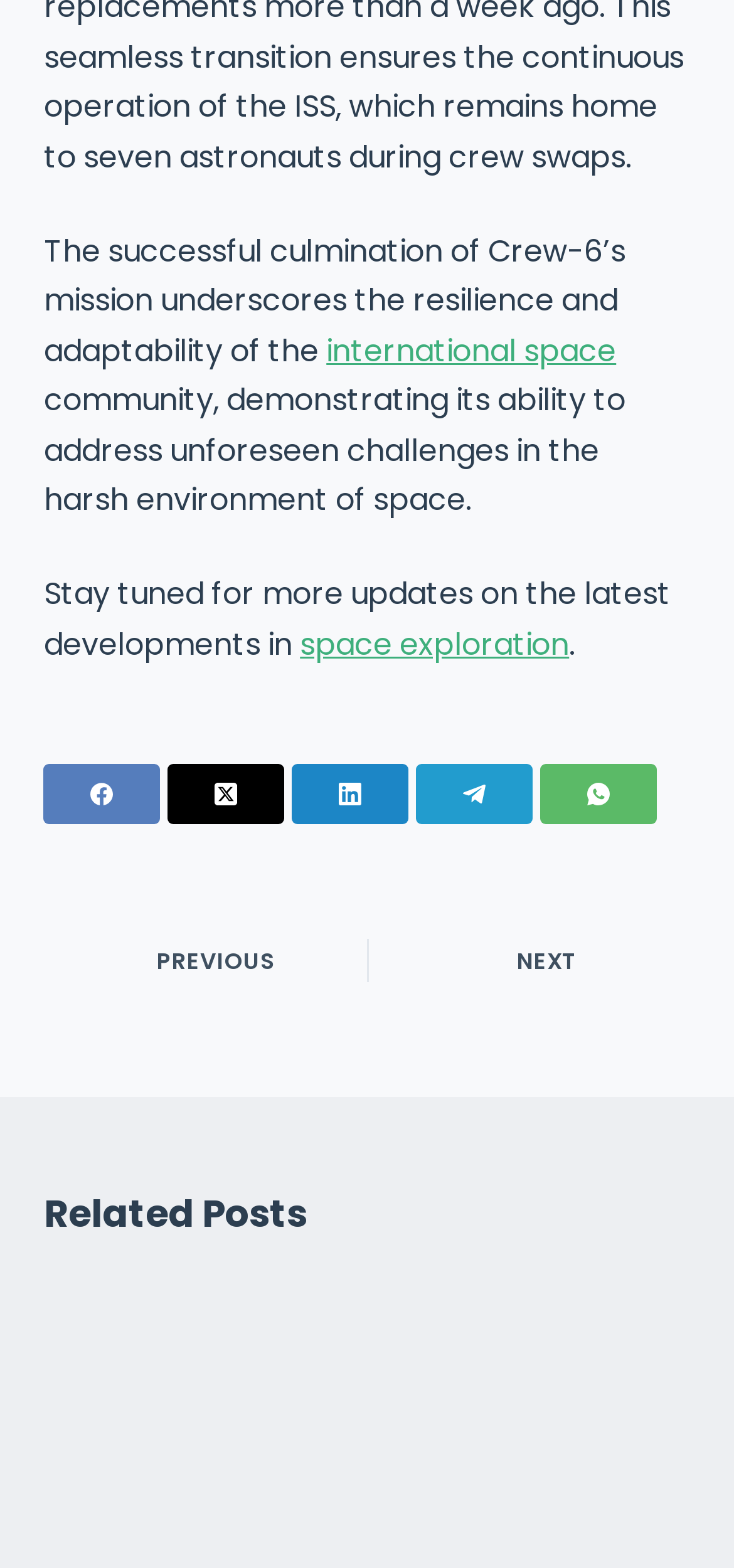Please locate the bounding box coordinates of the element that should be clicked to complete the given instruction: "Go to the previous article".

[0.06, 0.586, 0.465, 0.64]